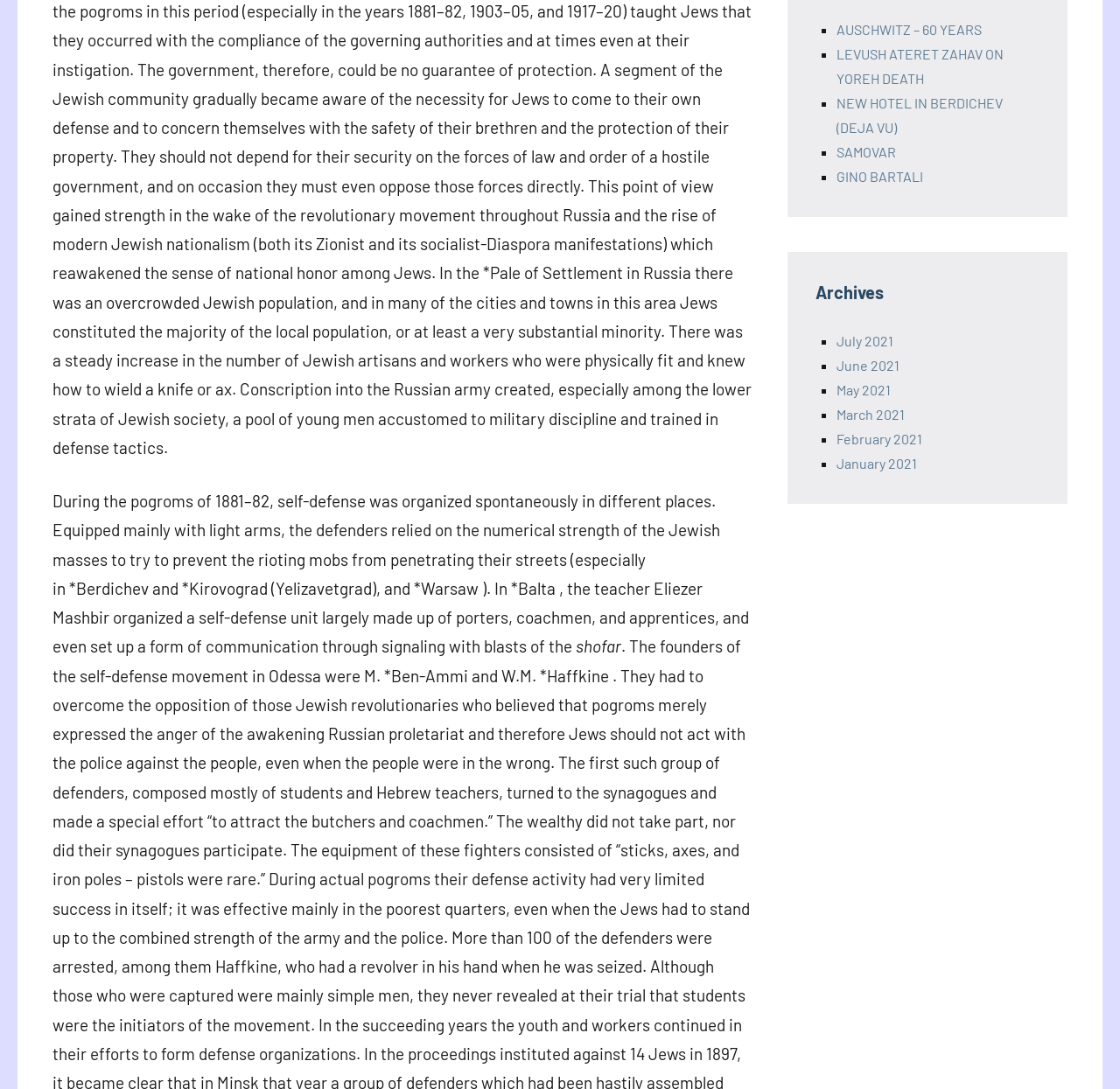Based on the element description, predict the bounding box coordinates (top-left x, top-left y, bottom-right x, bottom-right y) for the UI element in the screenshot: June 2021

[0.747, 0.328, 0.803, 0.343]